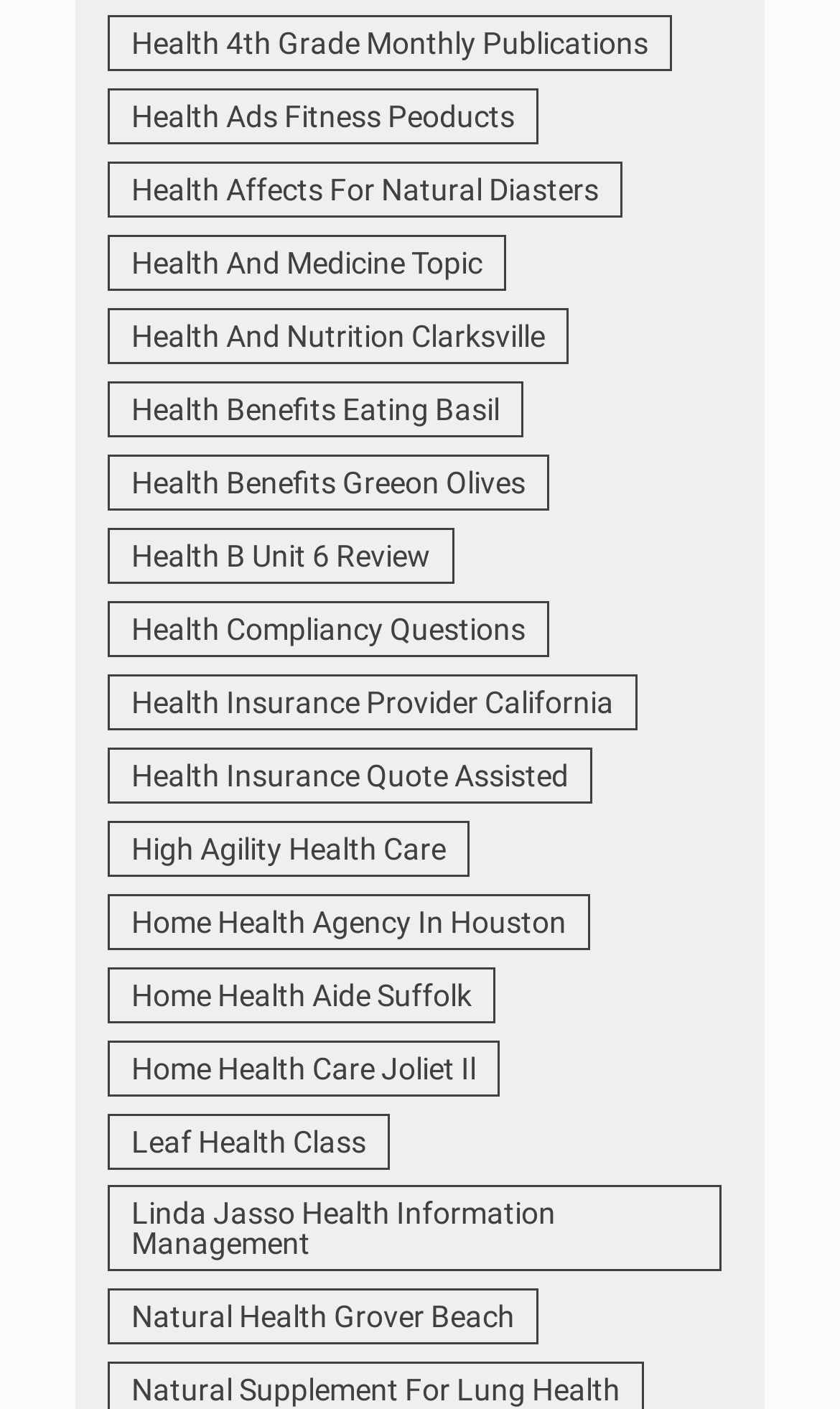Can you provide the bounding box coordinates for the element that should be clicked to implement the instruction: "Click the FIND A BRANCH button"?

None